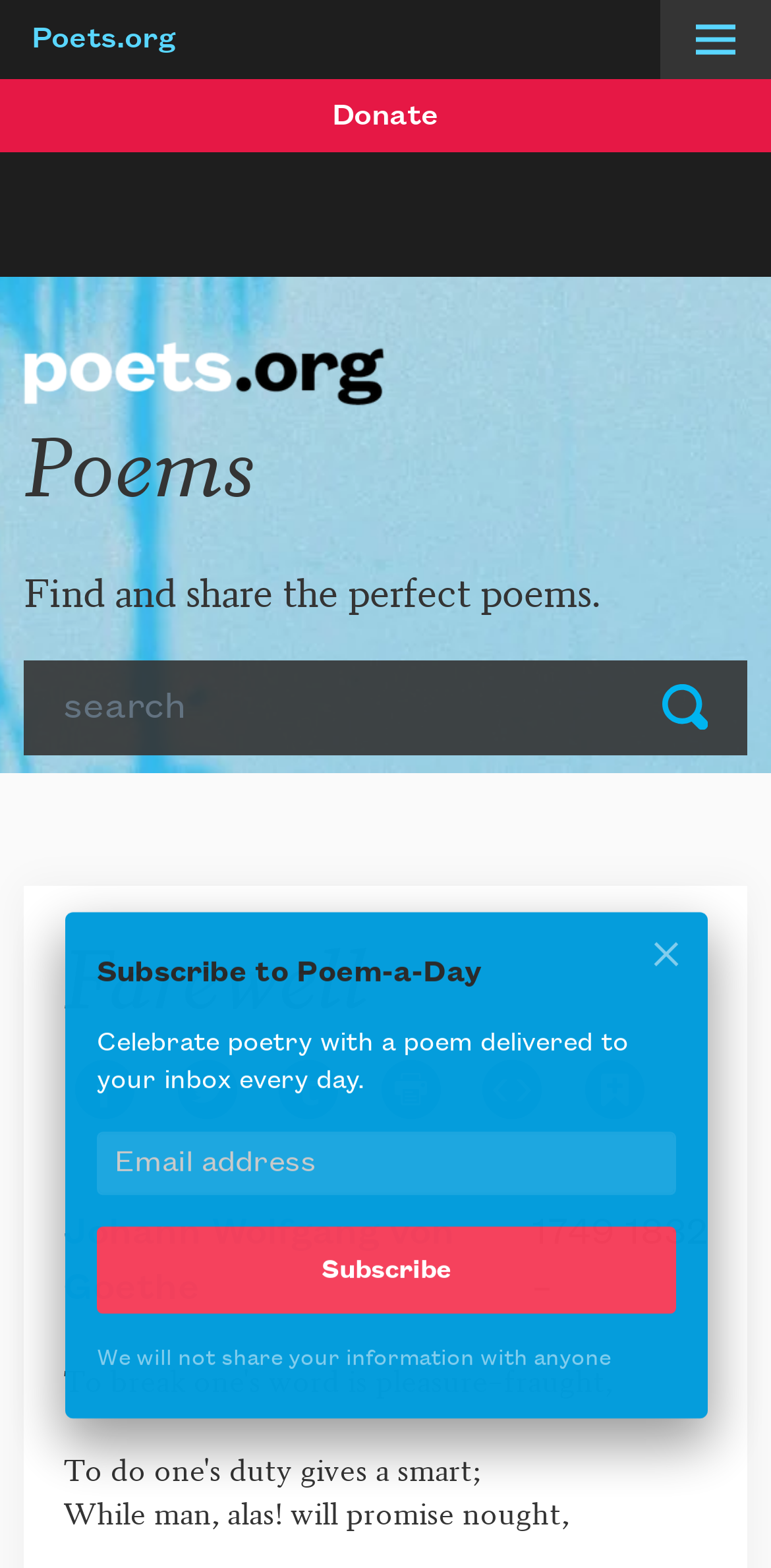Offer an extensive depiction of the webpage and its key elements.

The webpage appears to be a poetry webpage, specifically featuring the poem "Farewell" by Johann Wolfgang von Goethe. At the top left corner, there is a link to "Poets.org" and a button labeled "Menu" that is not expanded. Next to the "Menu" button, there is a "Donate" button. 

On the top right corner, there is a search bar with a "Search" label and a "Submit" button. Below the search bar, there is a heading that reads "Poems" and a brief description that says "Find and share the perfect poems." 

The main content of the webpage is a poem, "Farewell" by Johann Wolfgang von Goethe, which is displayed in a block on the left side of the page. Above the poem, there is a heading that reads "Farewell" and several social media sharing links, including "Share on Facebook", "Share on Twitter", and "Share on Tumblr", each accompanied by an icon. There are also links to "View print mode" and "Copy embed code", as well as a button to "Add this poem to an anthology" that is currently disabled. 

Below the poem, there is a section with information about the poet, Johann Wolfgang von Goethe, including his birth and death years. 

On the right side of the page, there is a dialog box that is not modal, containing a subscription form to "Poem-a-Day" with a brief description and a "Subscribe" button. The form includes a text box to enter an email address and a checkbox to agree to the terms.